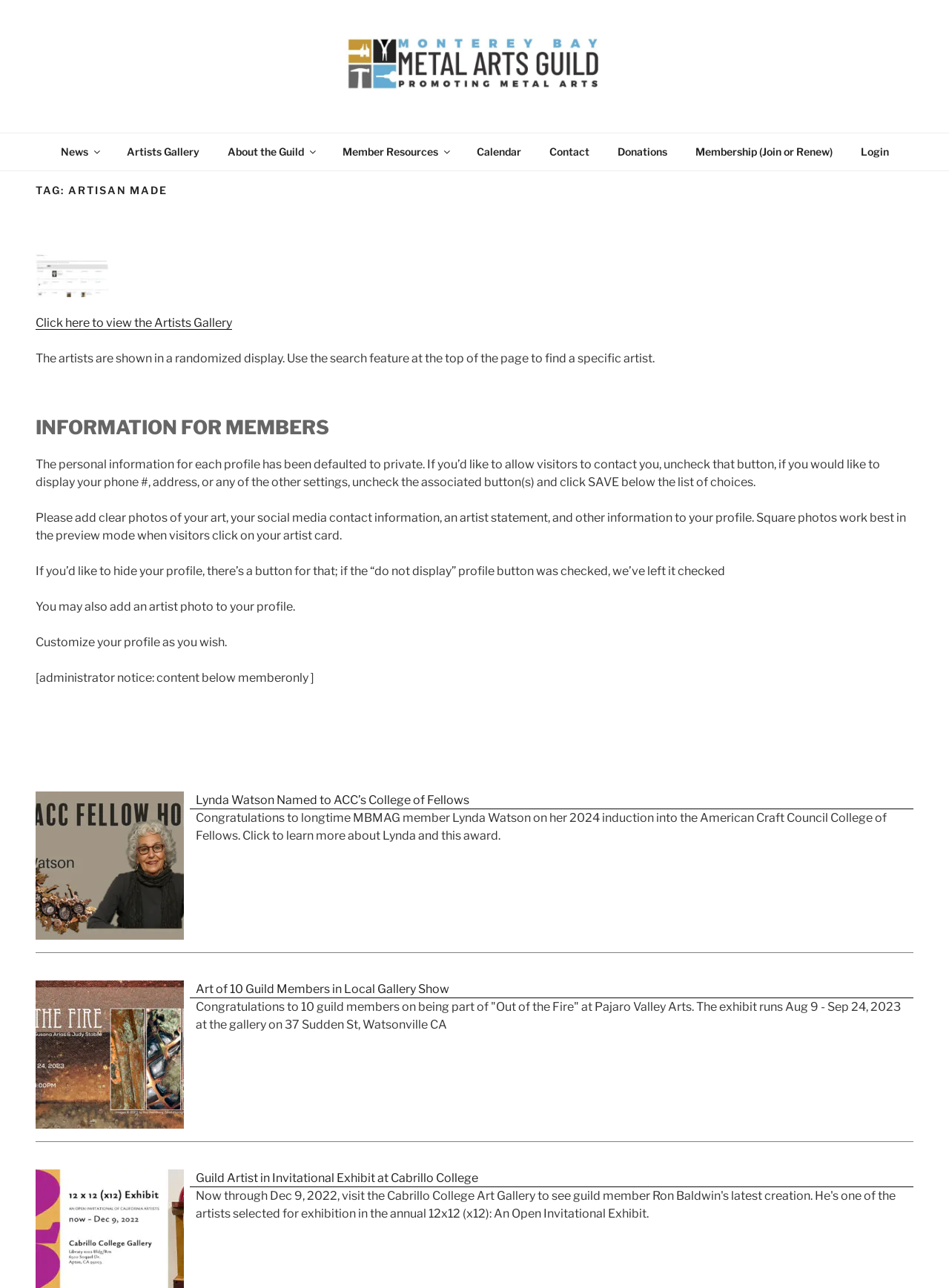Please locate the bounding box coordinates of the element that should be clicked to complete the given instruction: "Read about 'Lynda Watson Named to ACC’s College of Fellows'".

[0.038, 0.614, 0.962, 0.628]